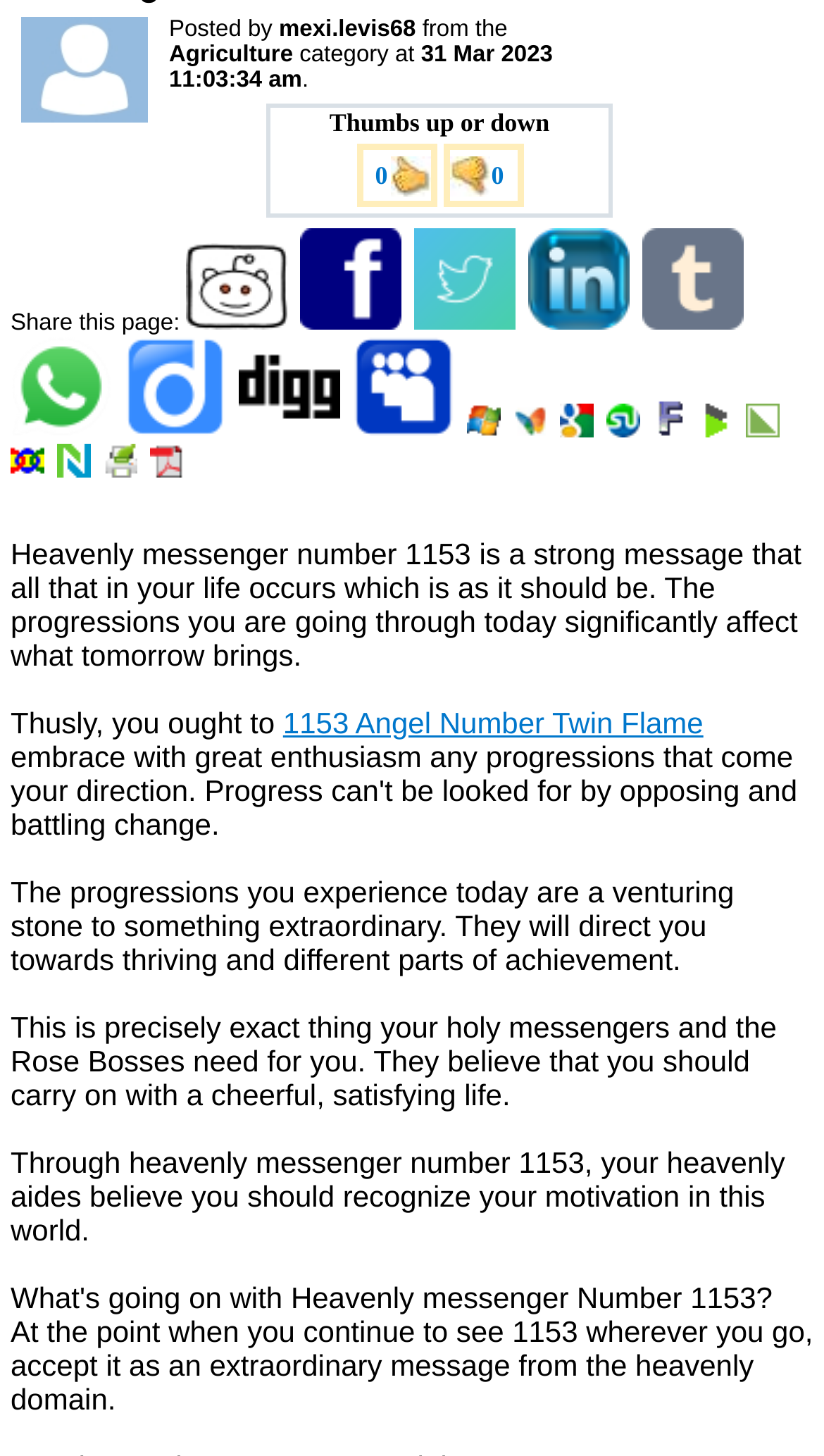Show the bounding box coordinates for the HTML element as described: "parent_node: Share this page: title="Print"".

[0.126, 0.315, 0.175, 0.332]